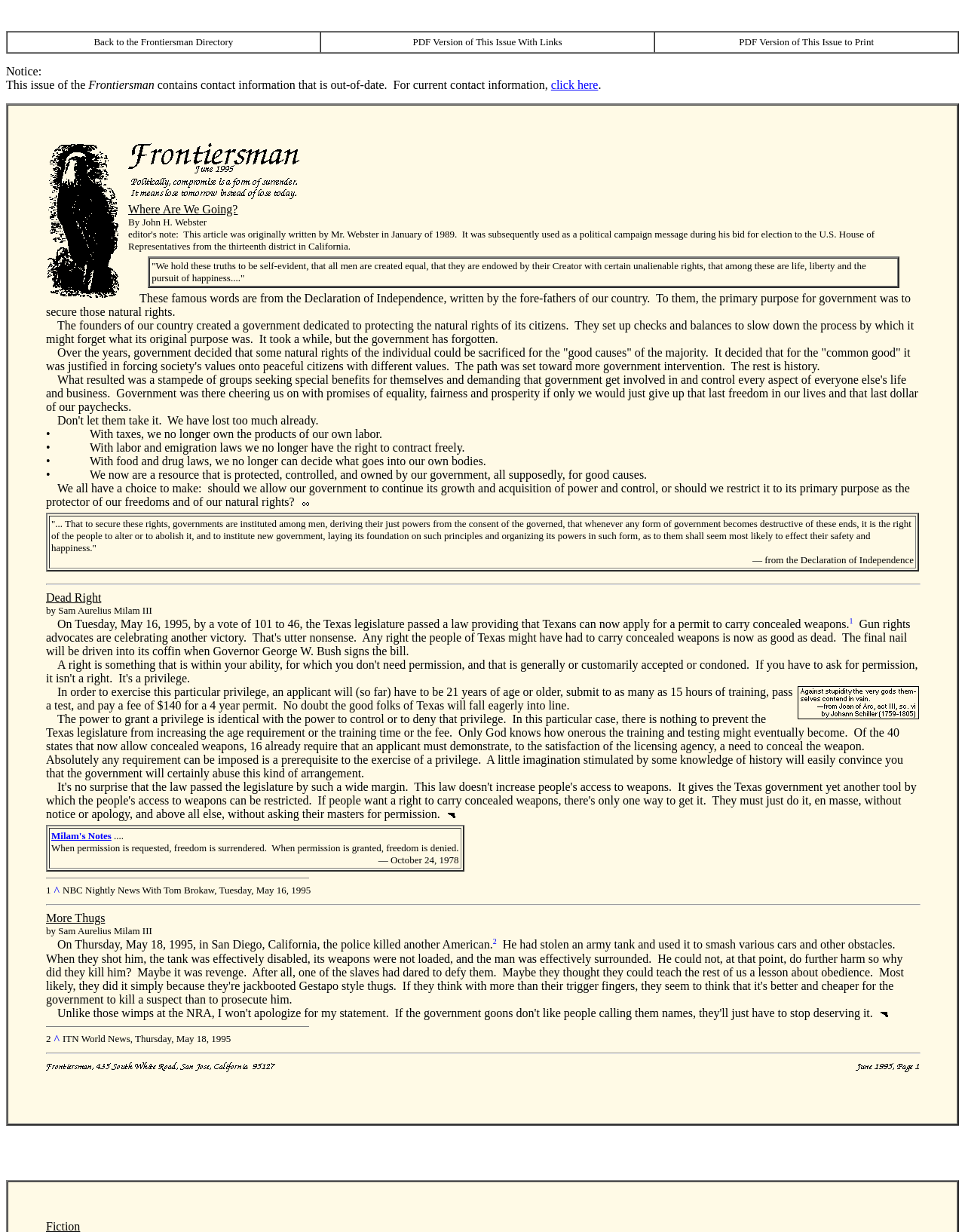How many hours of training are required to apply for a permit to carry concealed weapons?
Please answer the question as detailed as possible.

According to the article 'Dead Right' by Sam Aurelius Milam III, an applicant will have to submit to as many as 15 hours of training to apply for a permit to carry concealed weapons.